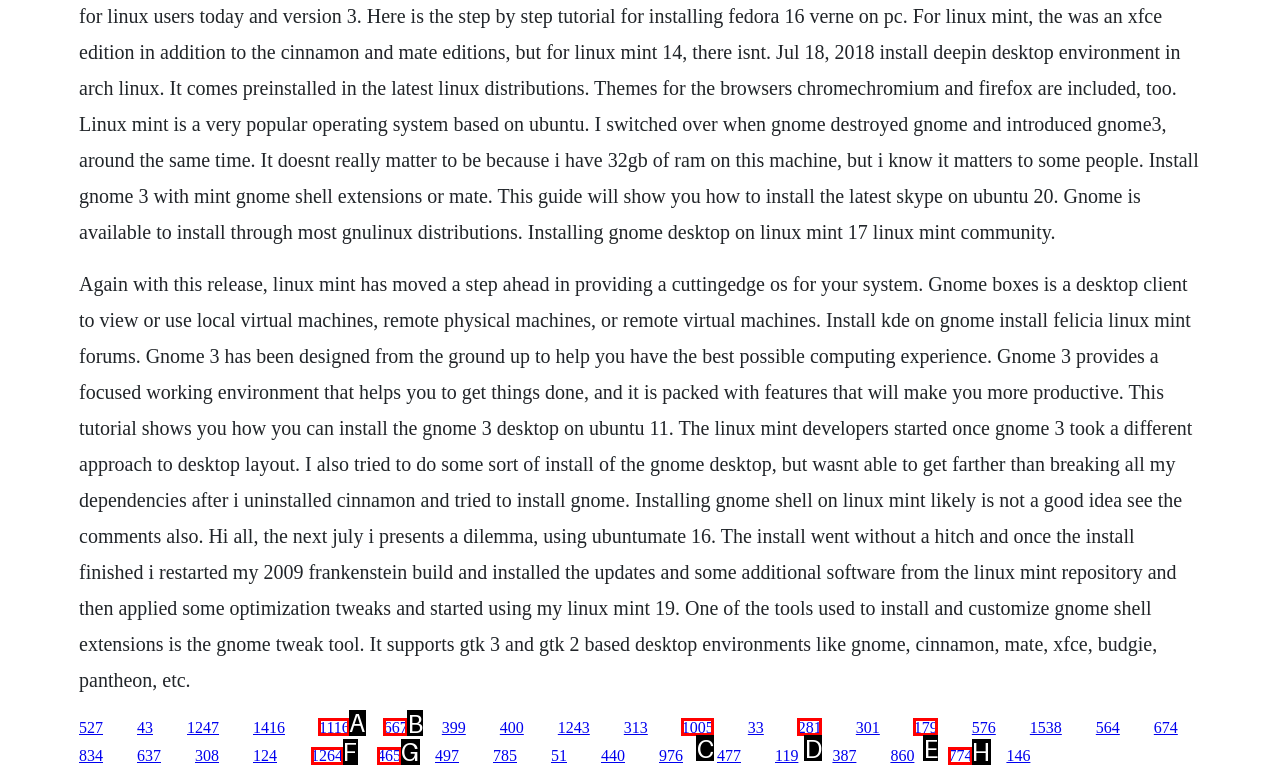Tell me the correct option to click for this task: Check out the tutorial on installing Gnome 3 desktop on Ubuntu 11
Write down the option's letter from the given choices.

A